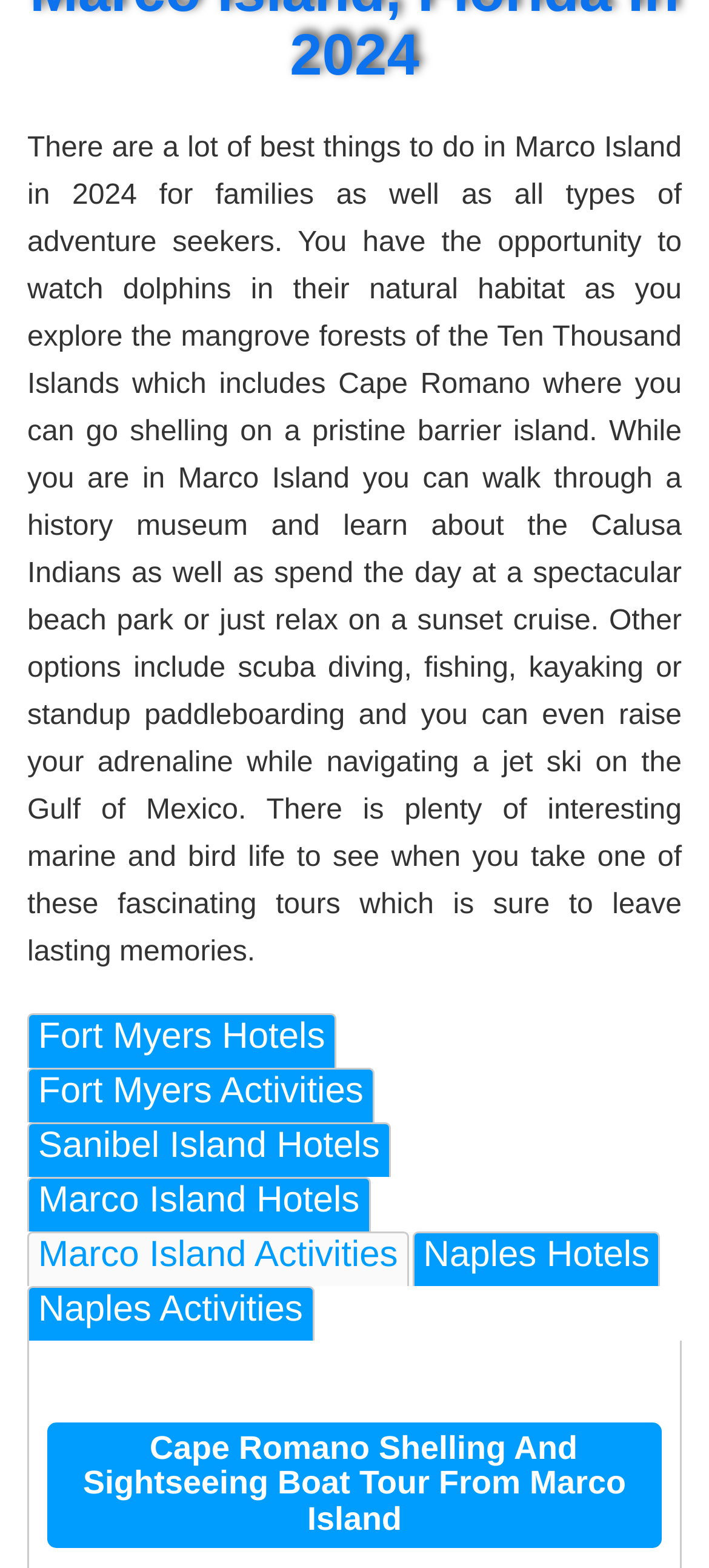What can you do on a sunset cruise?
Using the image, give a concise answer in the form of a single word or short phrase.

Relax